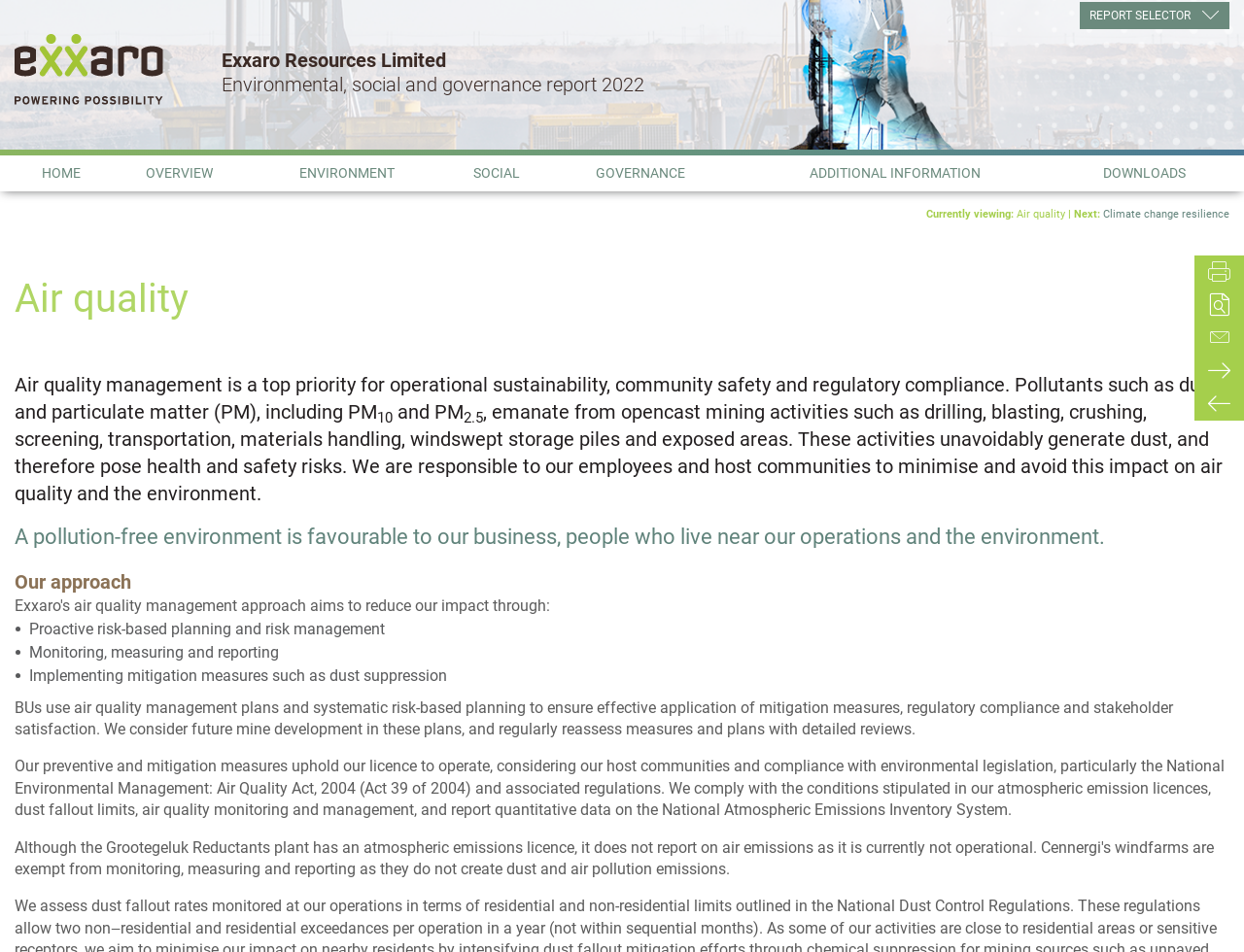What is the purpose of air quality management?
Based on the screenshot, provide your answer in one word or phrase.

Operational sustainability, community safety and regulatory compliance